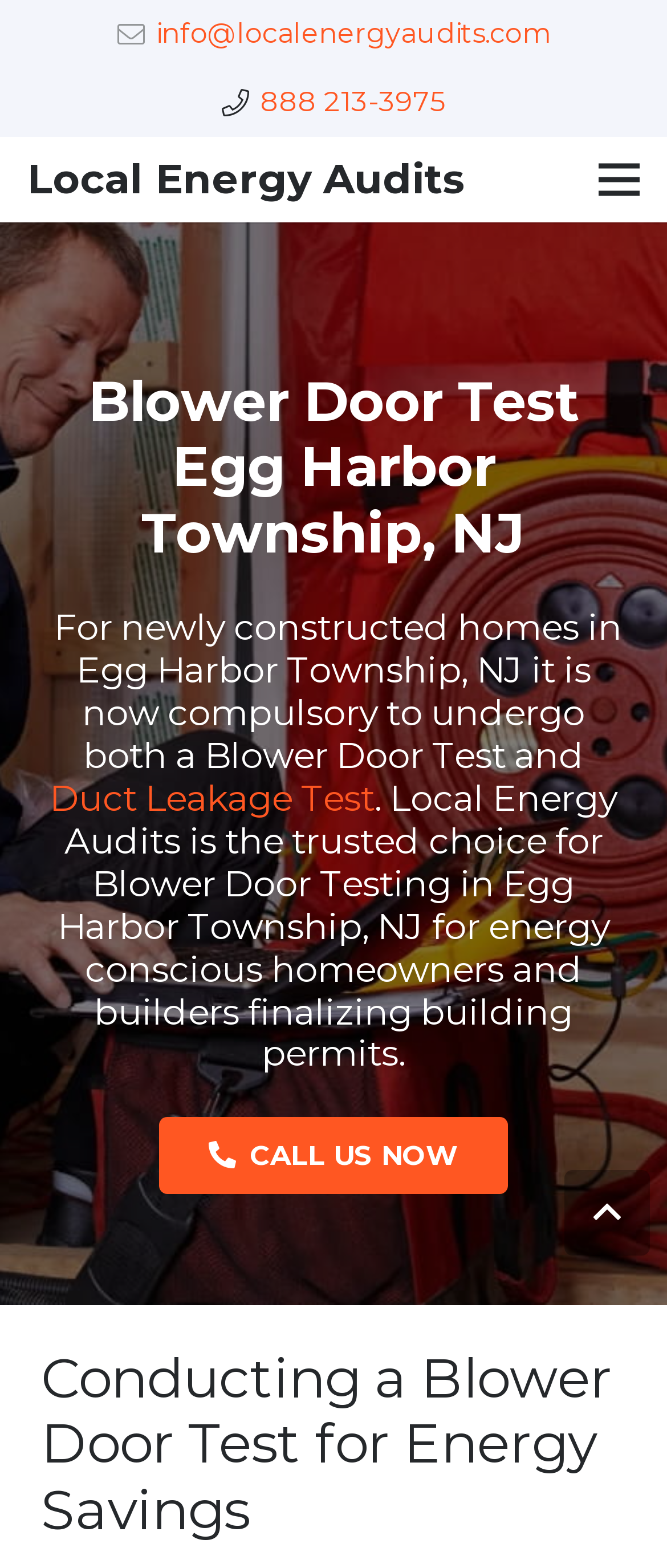What is the email address to contact Local Energy Audits?
Please utilize the information in the image to give a detailed response to the question.

I found the email address by looking at the top section of the webpage, where it says 'info@localenergyaudits.com' next to an envelope icon.